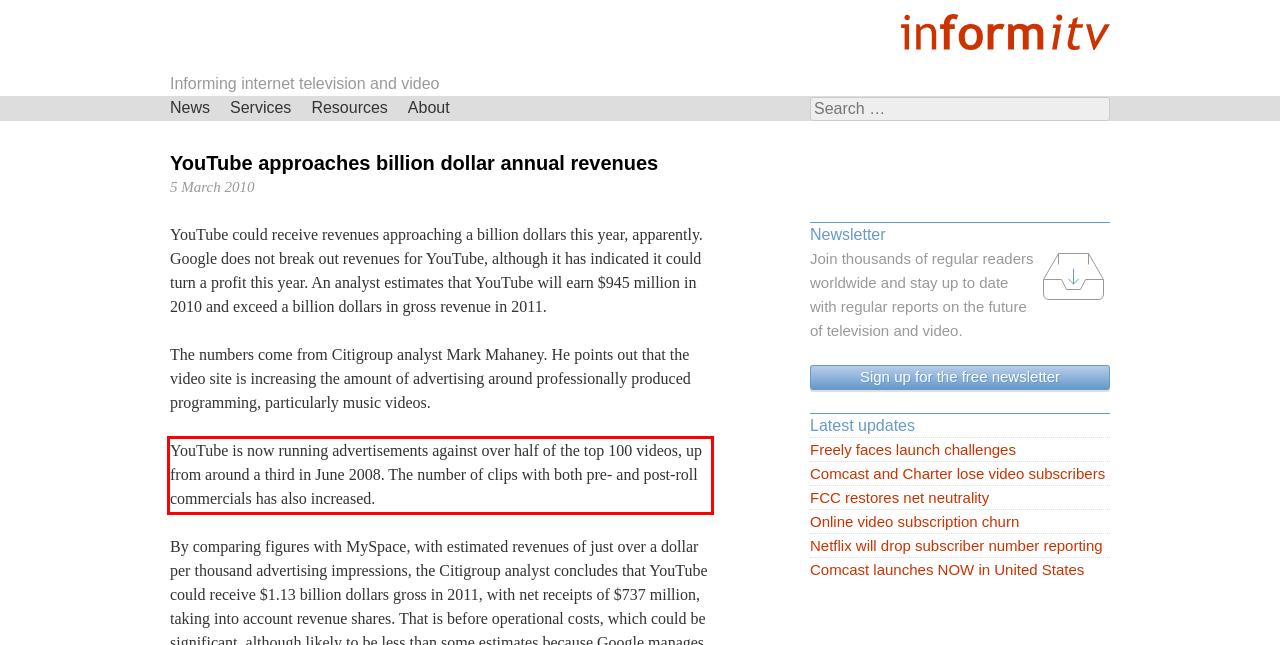Locate the red bounding box in the provided webpage screenshot and use OCR to determine the text content inside it.

YouTube is now running advertisements against over half of the top 100 videos, up from around a third in June 2008. The number of clips with both pre- and post-roll commercials has also increased.